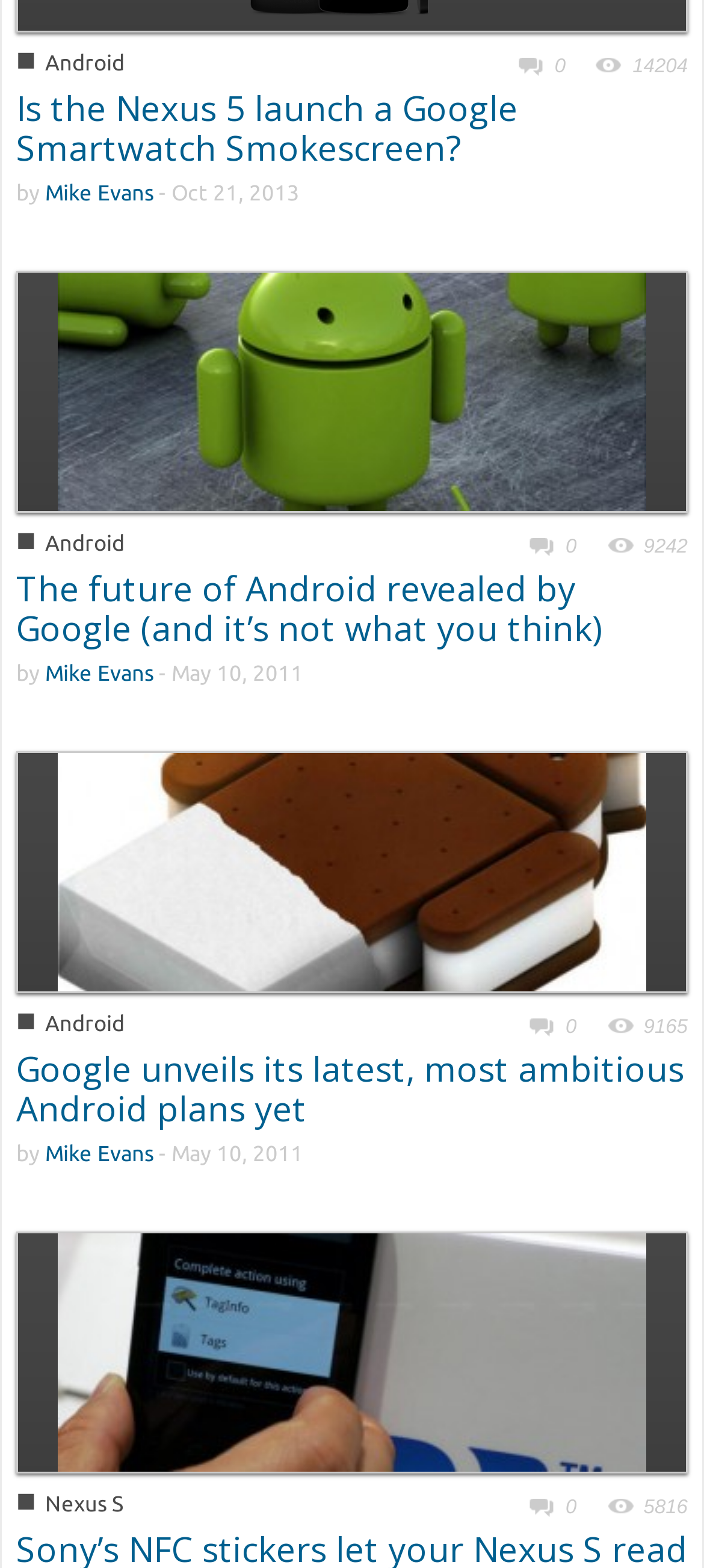Determine the bounding box coordinates for the area that should be clicked to carry out the following instruction: "Read about the future of Android".

[0.082, 0.239, 0.918, 0.259]